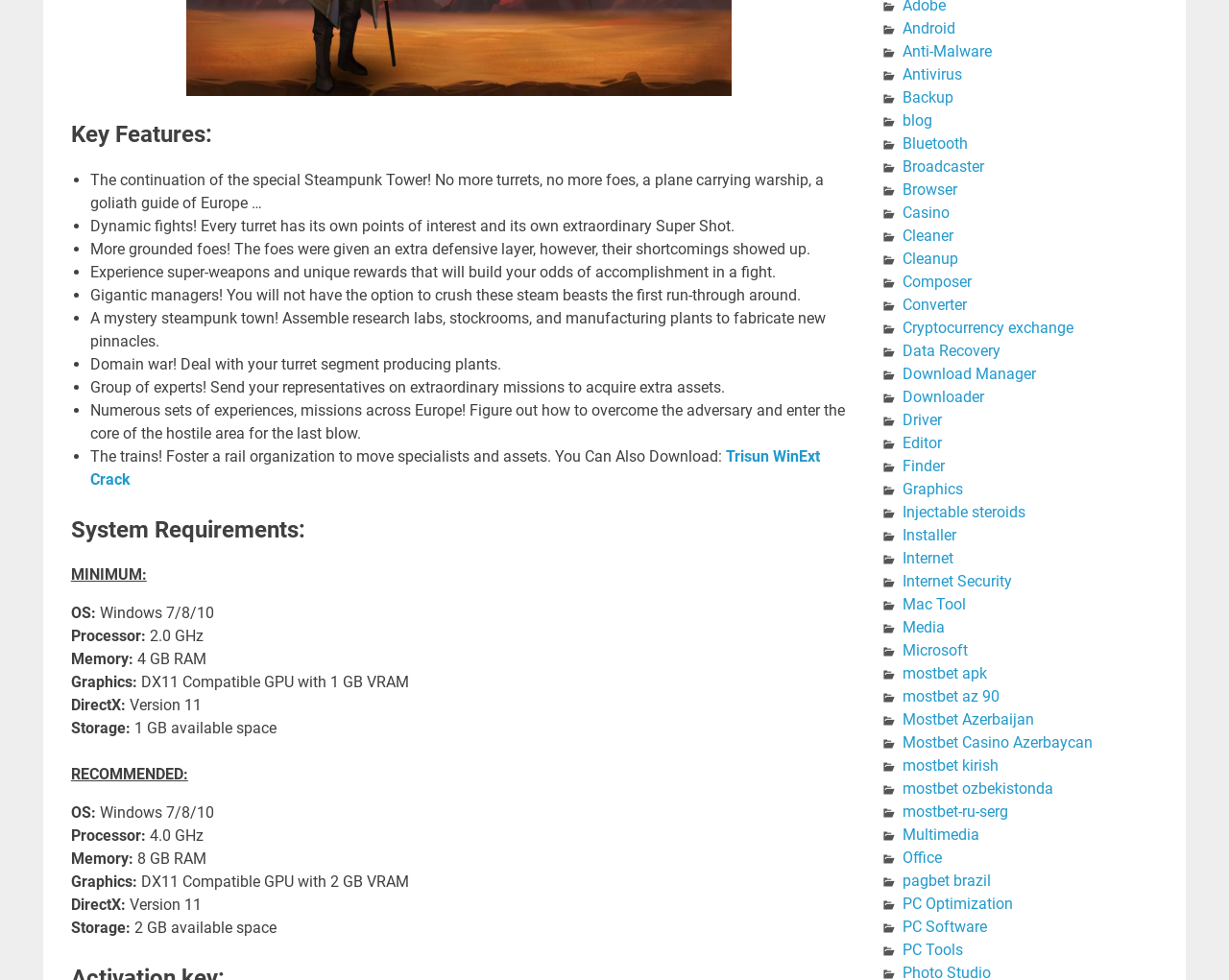From the screenshot, find the bounding box of the UI element matching this description: "Graphics". Supply the bounding box coordinates in the form [left, top, right, bottom], each a float between 0 and 1.

[0.734, 0.49, 0.784, 0.508]